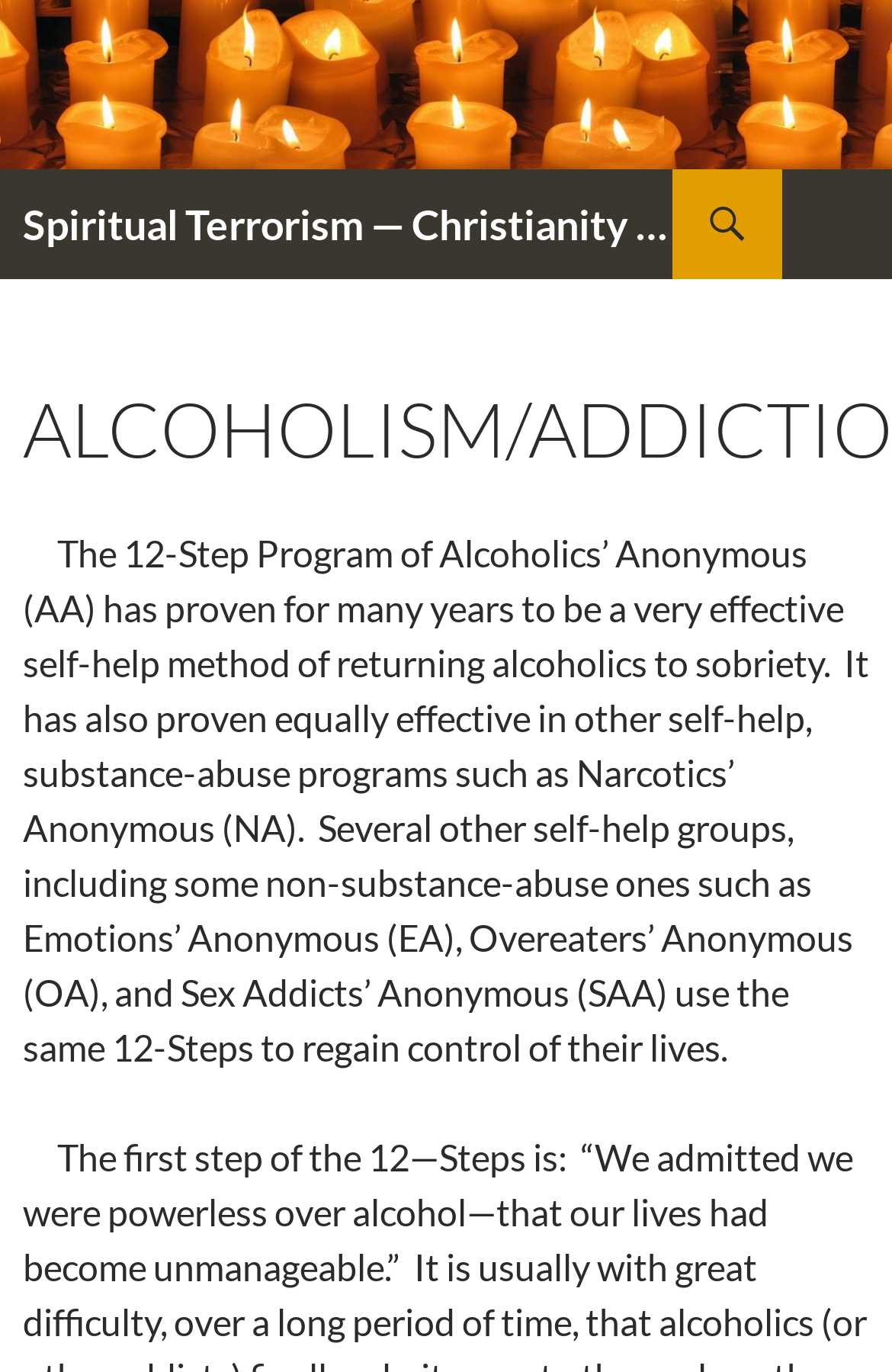Give a concise answer using one word or a phrase to the following question:
What is the purpose of the 12-Step Program?

Returning alcoholics to sobriety